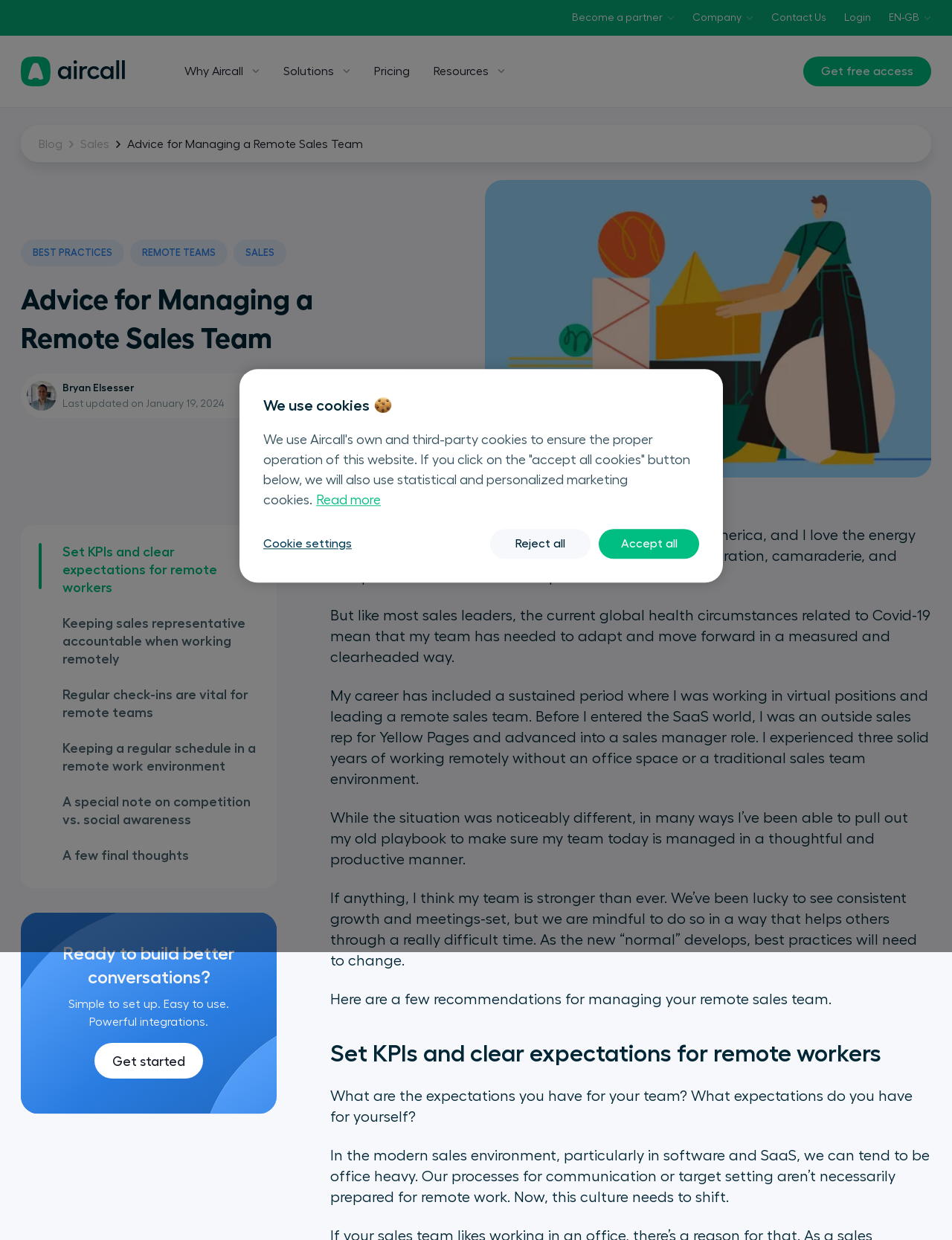Show me the bounding box coordinates of the clickable region to achieve the task as per the instruction: "Click the 'Get started' link".

[0.099, 0.841, 0.213, 0.87]